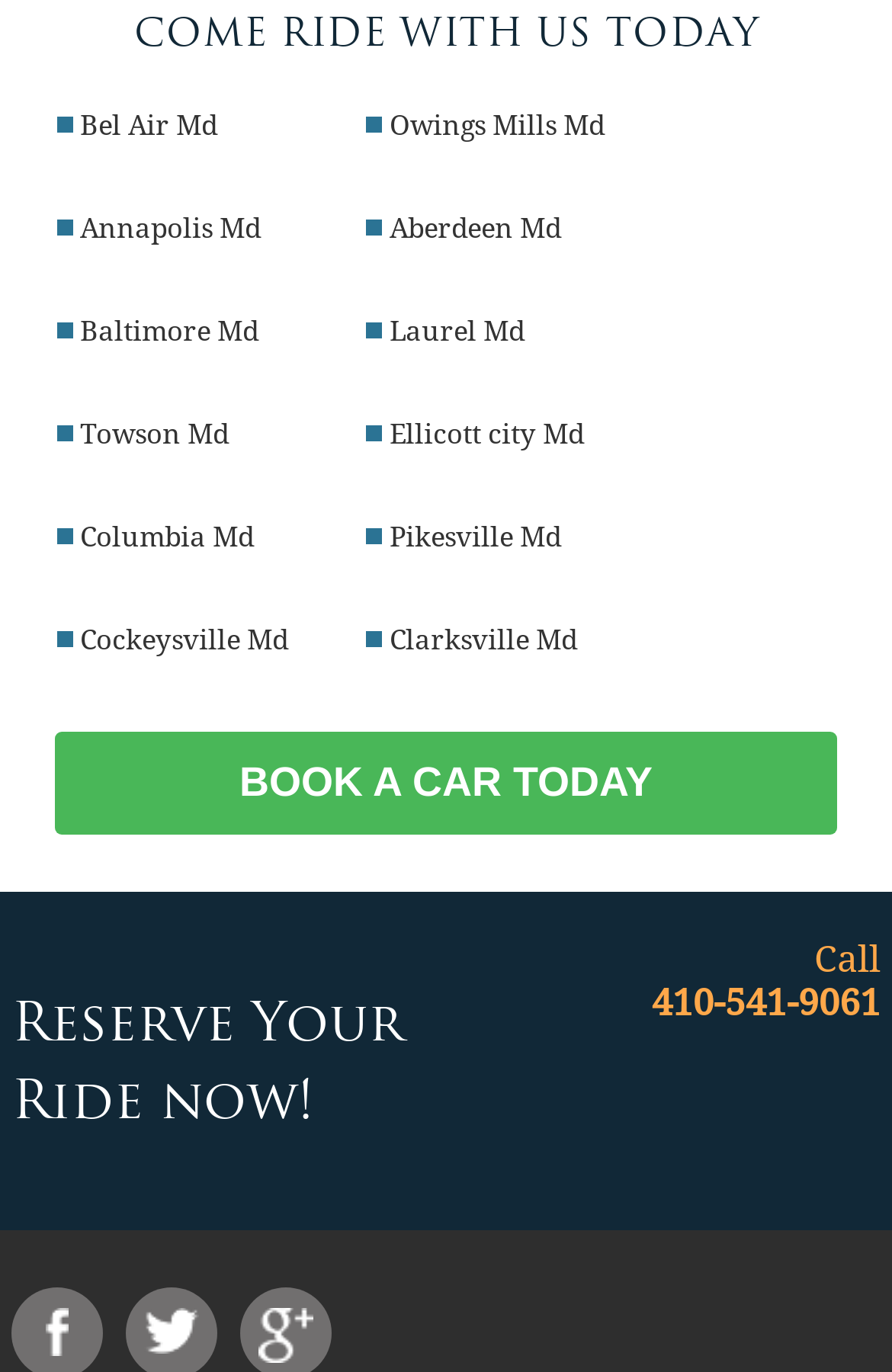Identify the bounding box coordinates of the area that should be clicked in order to complete the given instruction: "Visit Bel Air Md". The bounding box coordinates should be four float numbers between 0 and 1, i.e., [left, top, right, bottom].

[0.09, 0.08, 0.244, 0.103]